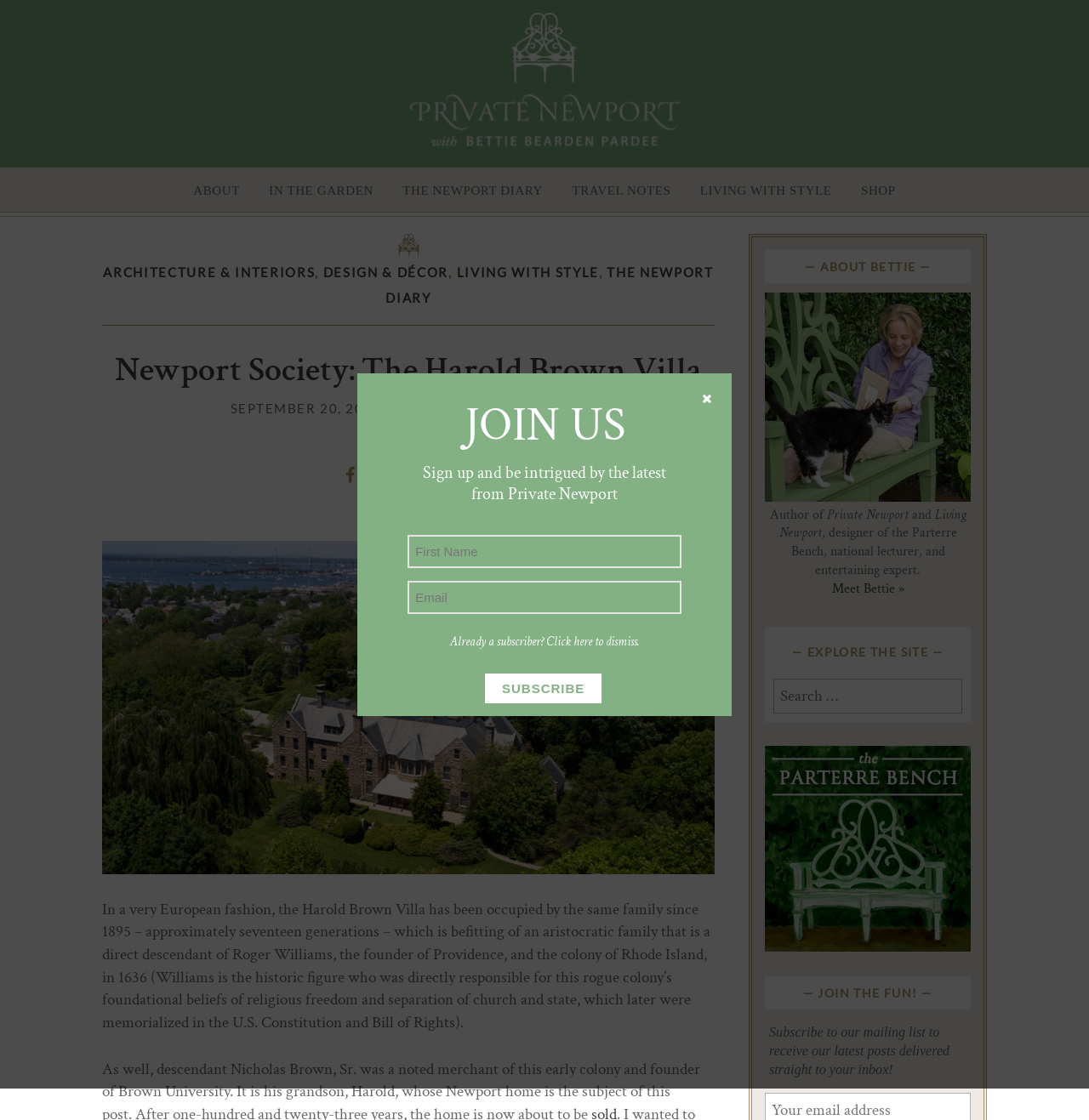Provide your answer in a single word or phrase: 
What is the purpose of the search box on the webpage?

To search the site